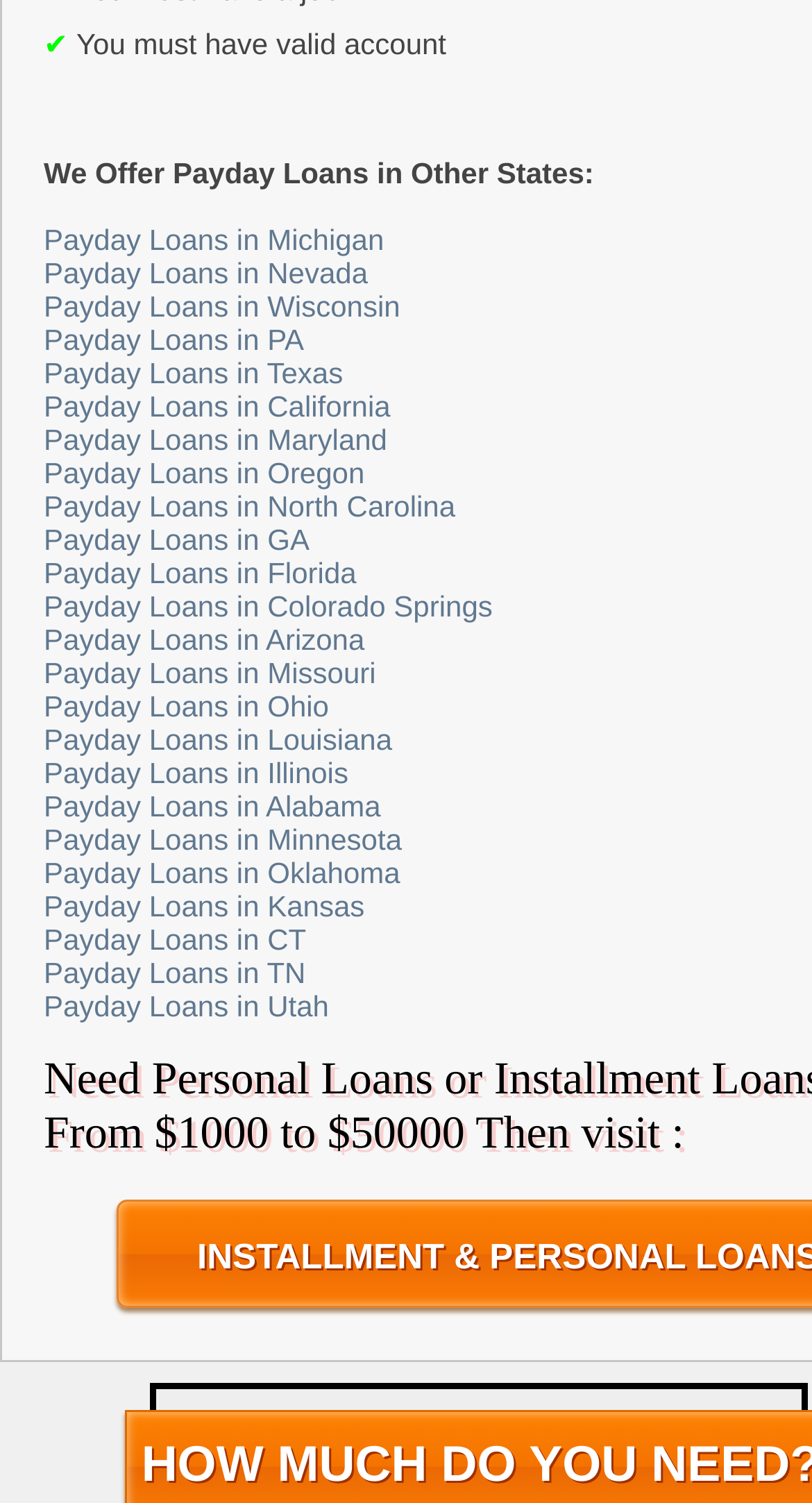Find the bounding box coordinates of the area to click in order to follow the instruction: "Browse payday loans in Arizona".

[0.054, 0.414, 0.449, 0.436]